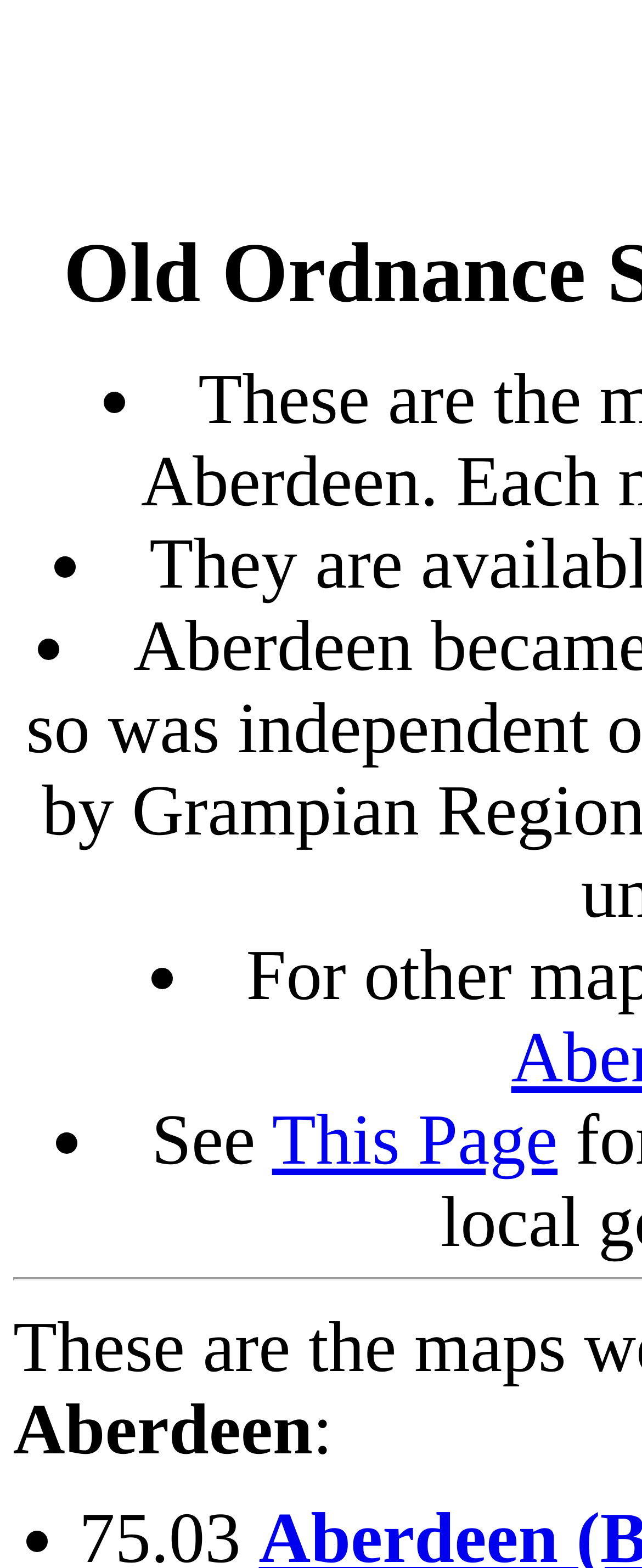Predict the bounding box of the UI element based on the description: "This Page". The coordinates should be four float numbers between 0 and 1, formatted as [left, top, right, bottom].

[0.388, 0.702, 0.833, 0.752]